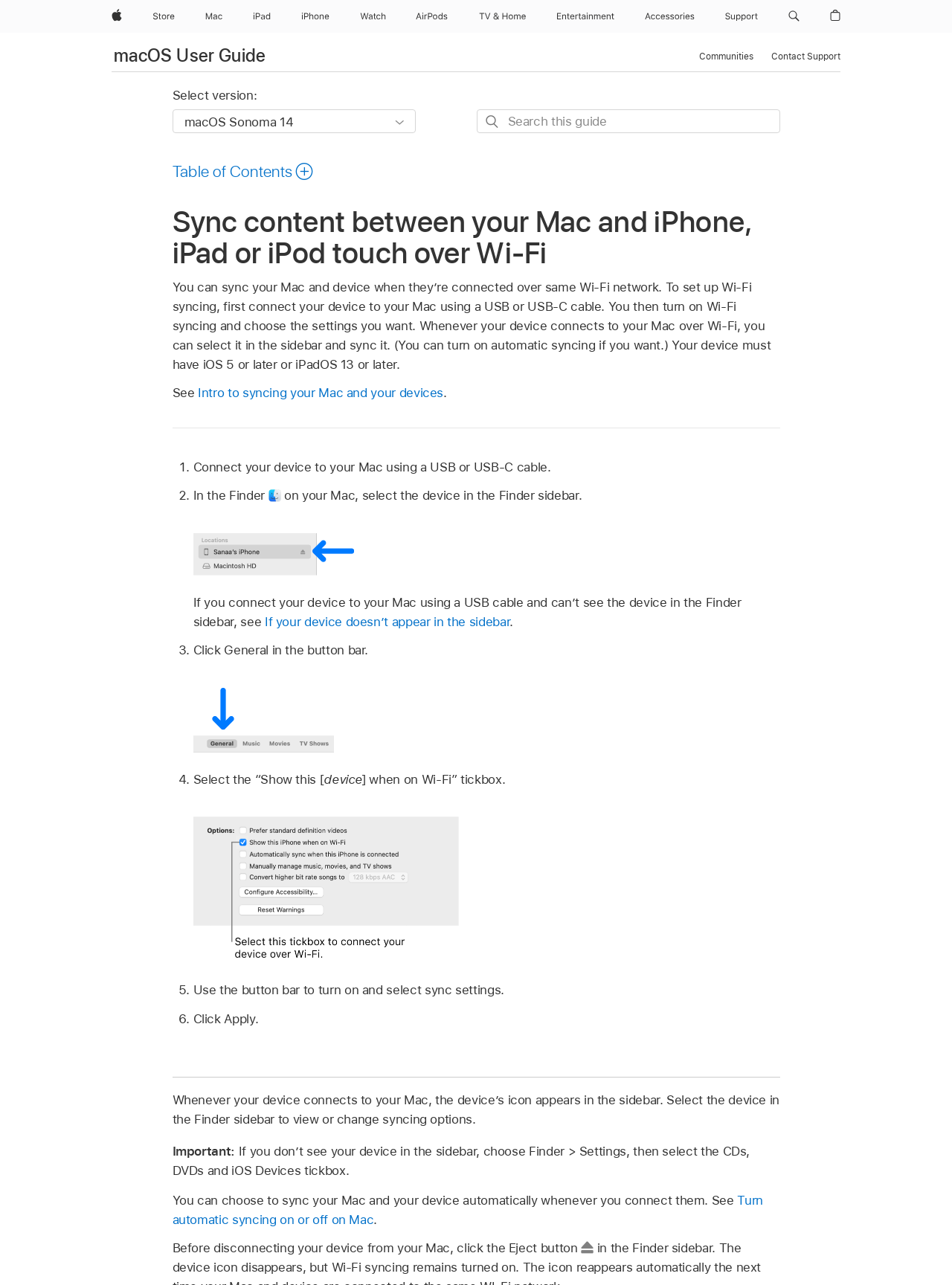Please find the bounding box for the UI element described by: "parent_node: 0 aria-label="Shopping Bag"".

[0.866, 0.0, 0.889, 0.025]